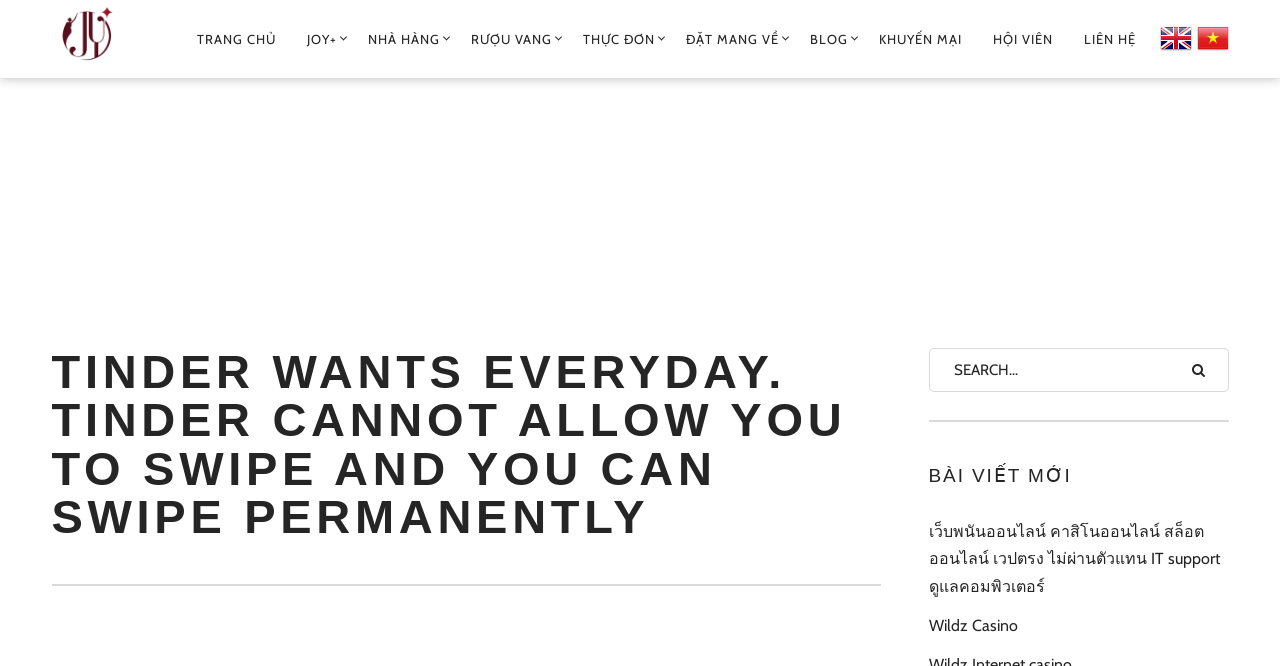Using floating point numbers between 0 and 1, provide the bounding box coordinates in the format (top-left x, top-left y, bottom-right x, bottom-right y). Locate the UI element described here: Đặt mang về

[0.533, 0.024, 0.627, 0.094]